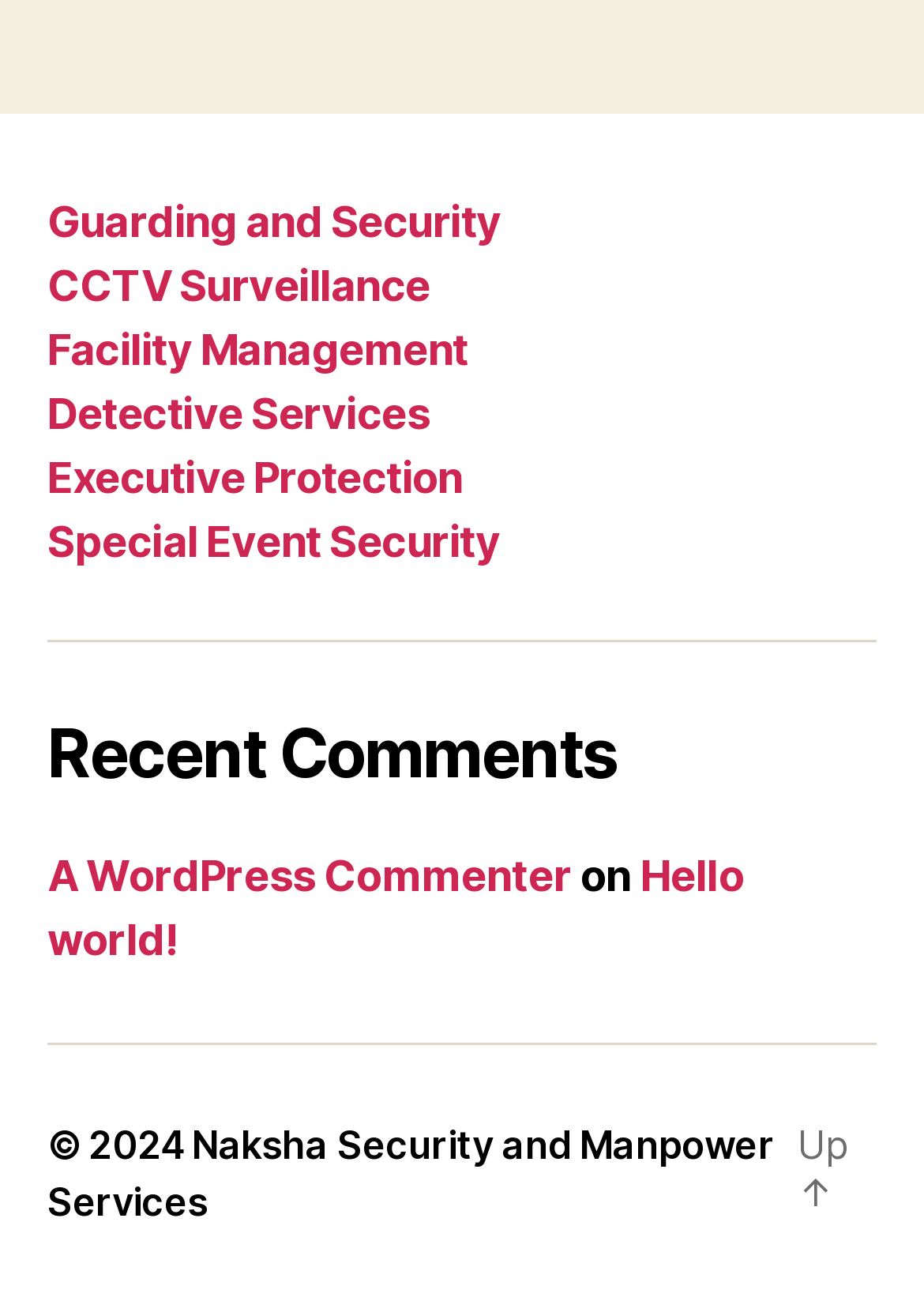Determine the coordinates of the bounding box for the clickable area needed to execute this instruction: "Click on Executive Protection".

[0.051, 0.347, 0.5, 0.385]